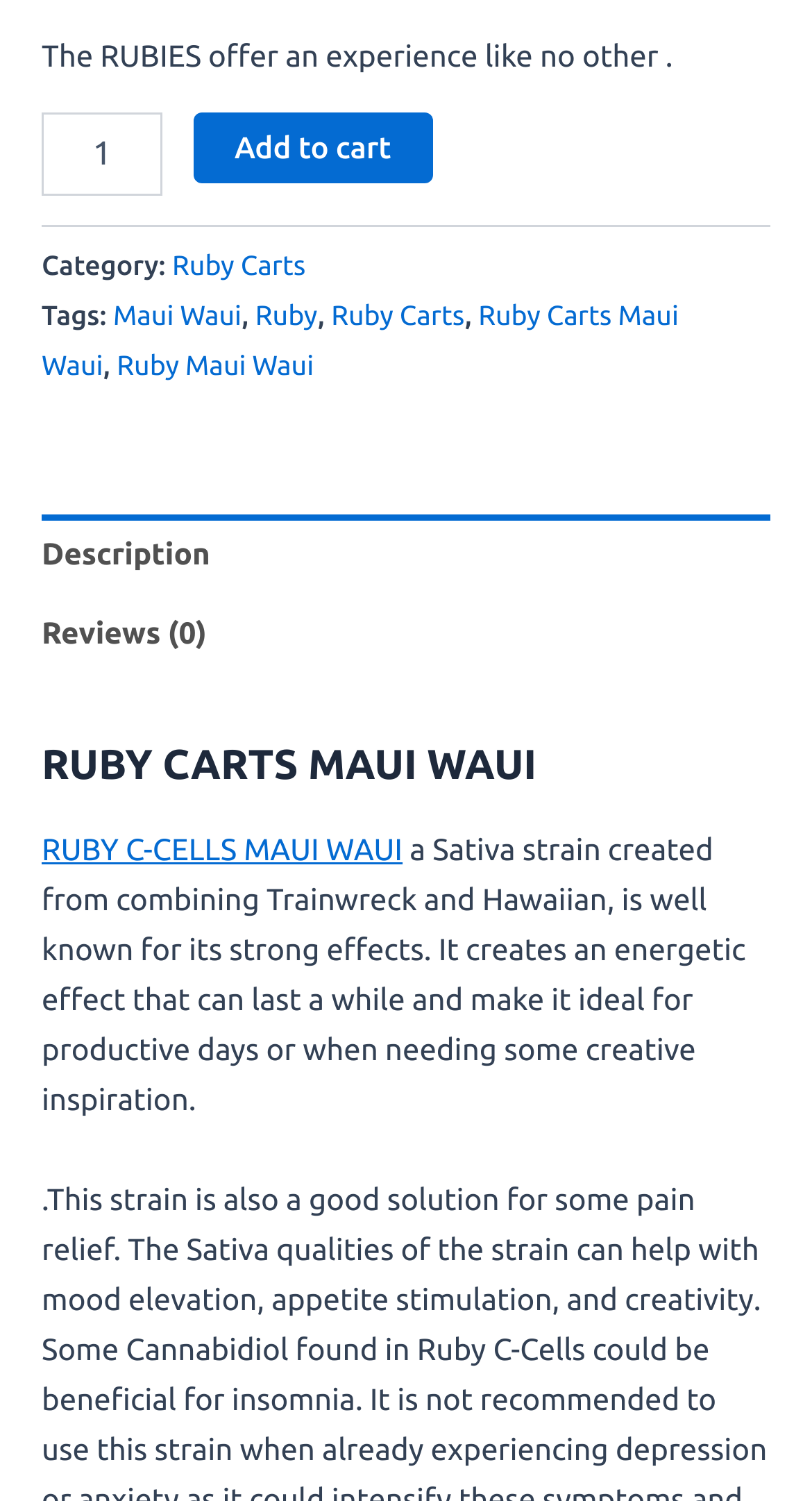Determine the bounding box coordinates of the clickable region to execute the instruction: "Select product quantity". The coordinates should be four float numbers between 0 and 1, denoted as [left, top, right, bottom].

[0.051, 0.075, 0.2, 0.13]